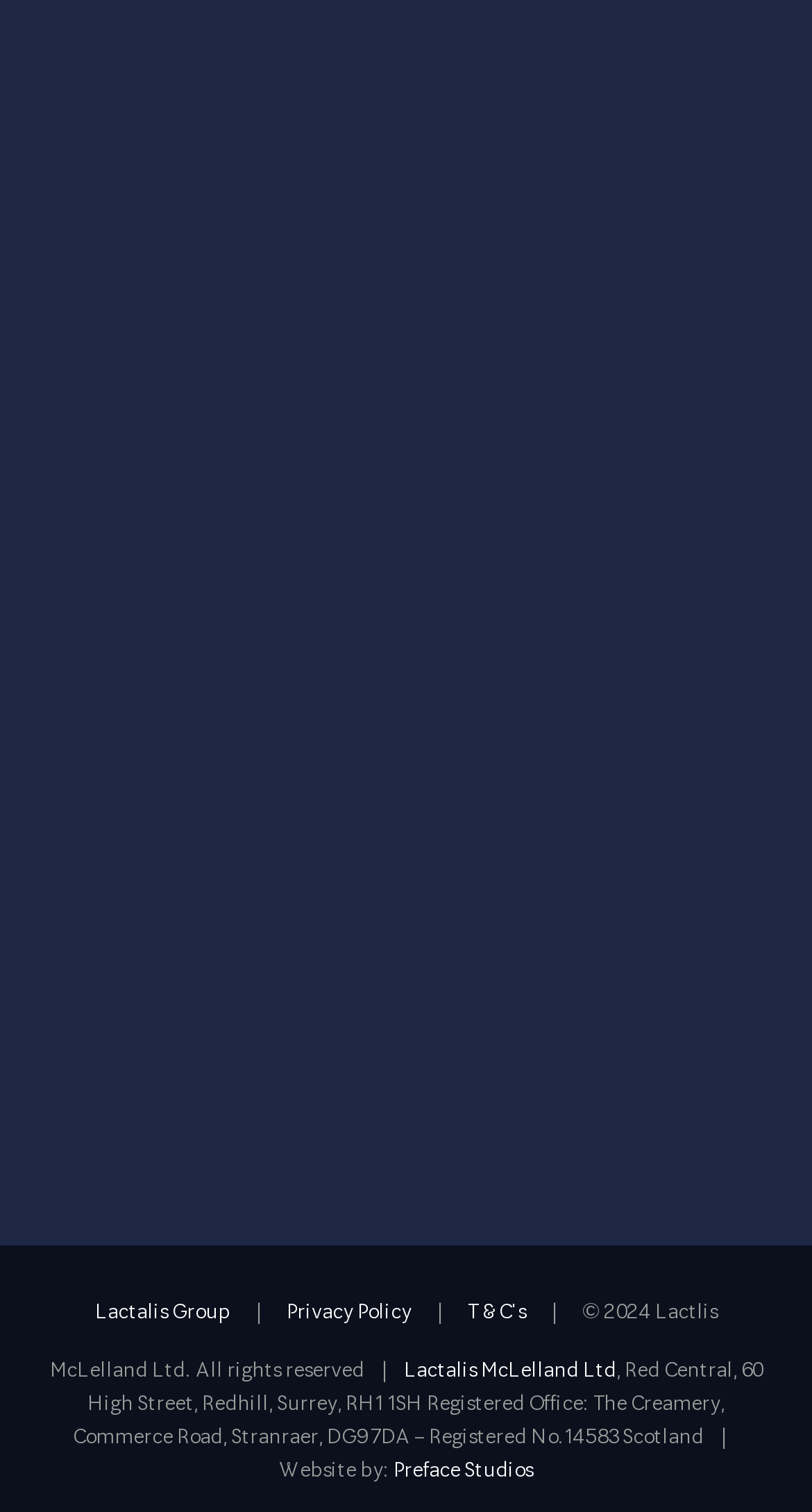Please mark the clickable region by giving the bounding box coordinates needed to complete this instruction: "find jazz guitar teachers".

None